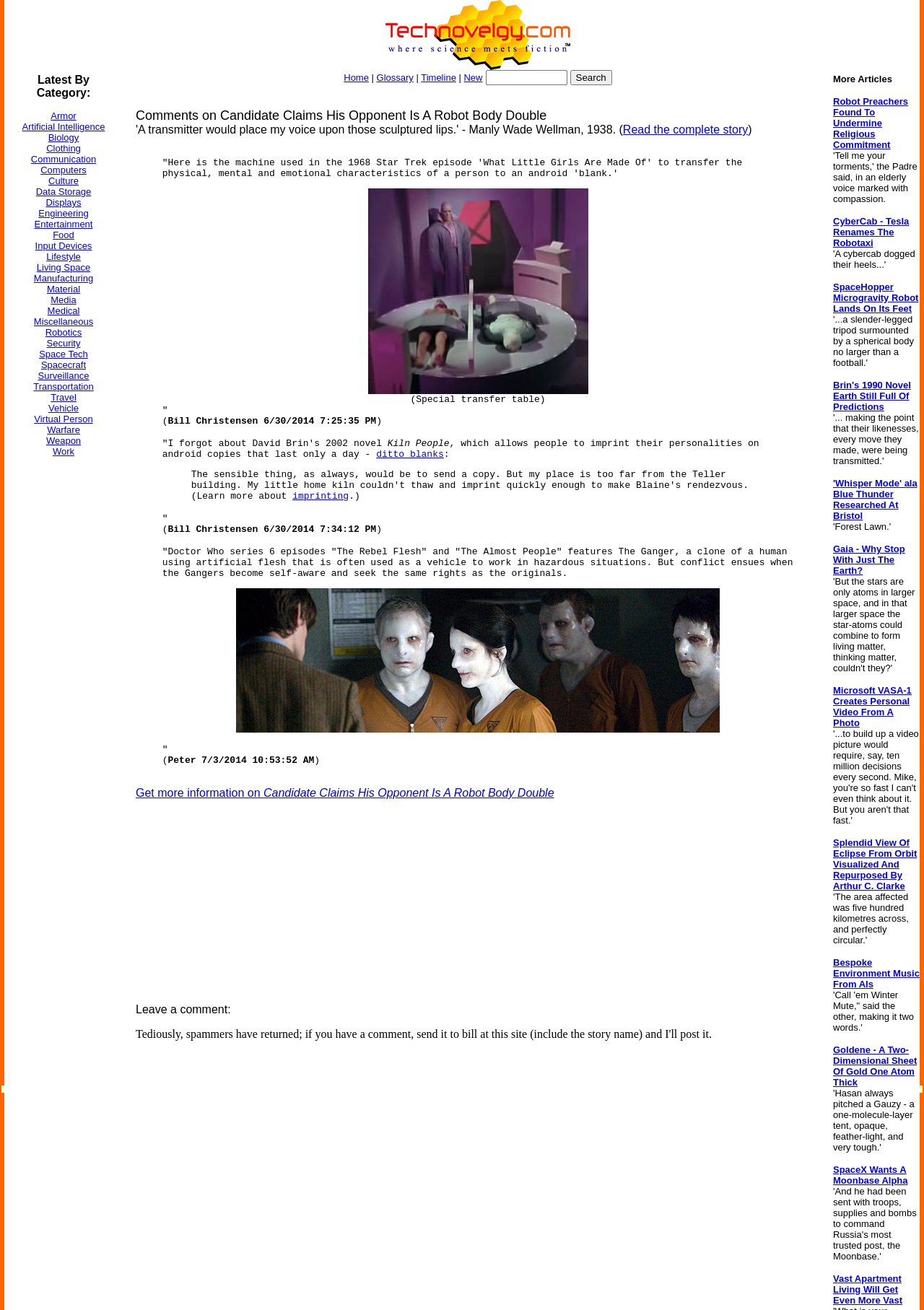Find the bounding box coordinates of the clickable area that will achieve the following instruction: "Click on the Health Care partner link".

None